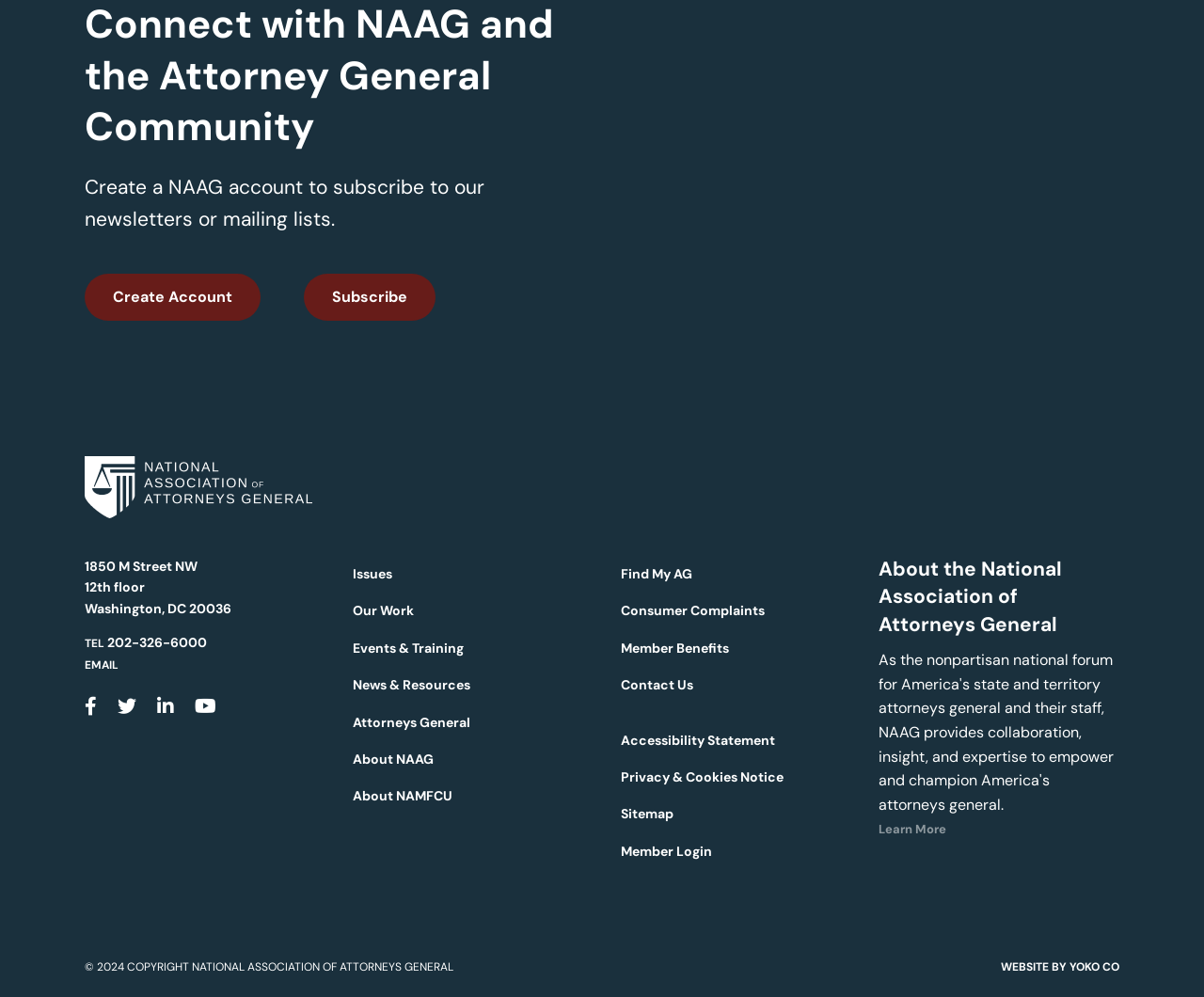Locate and provide the bounding box coordinates for the HTML element that matches this description: "About NAAG".

[0.293, 0.743, 0.484, 0.78]